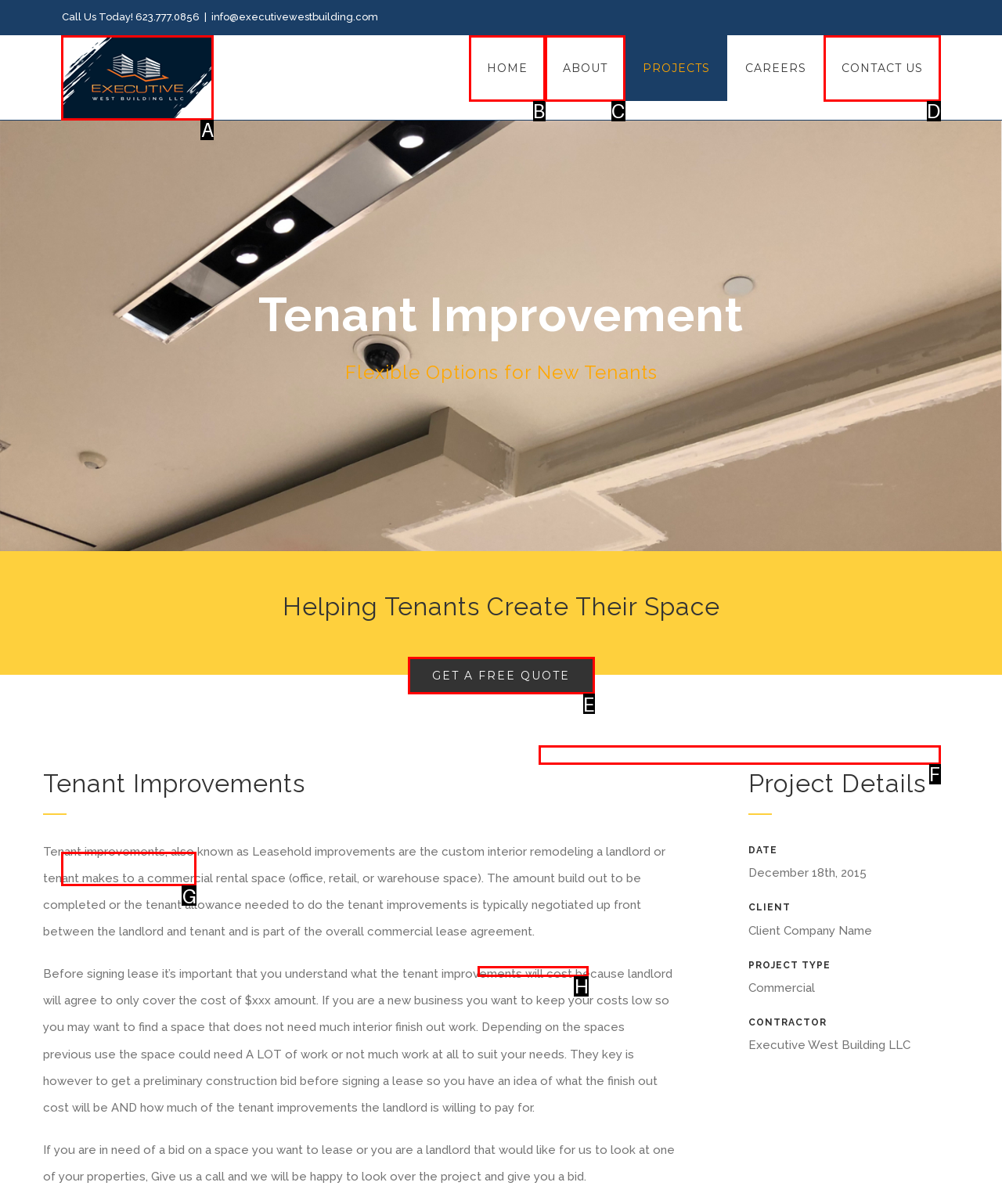Based on the given description: alt="Executive West Building Logo", identify the correct option and provide the corresponding letter from the given choices directly.

A